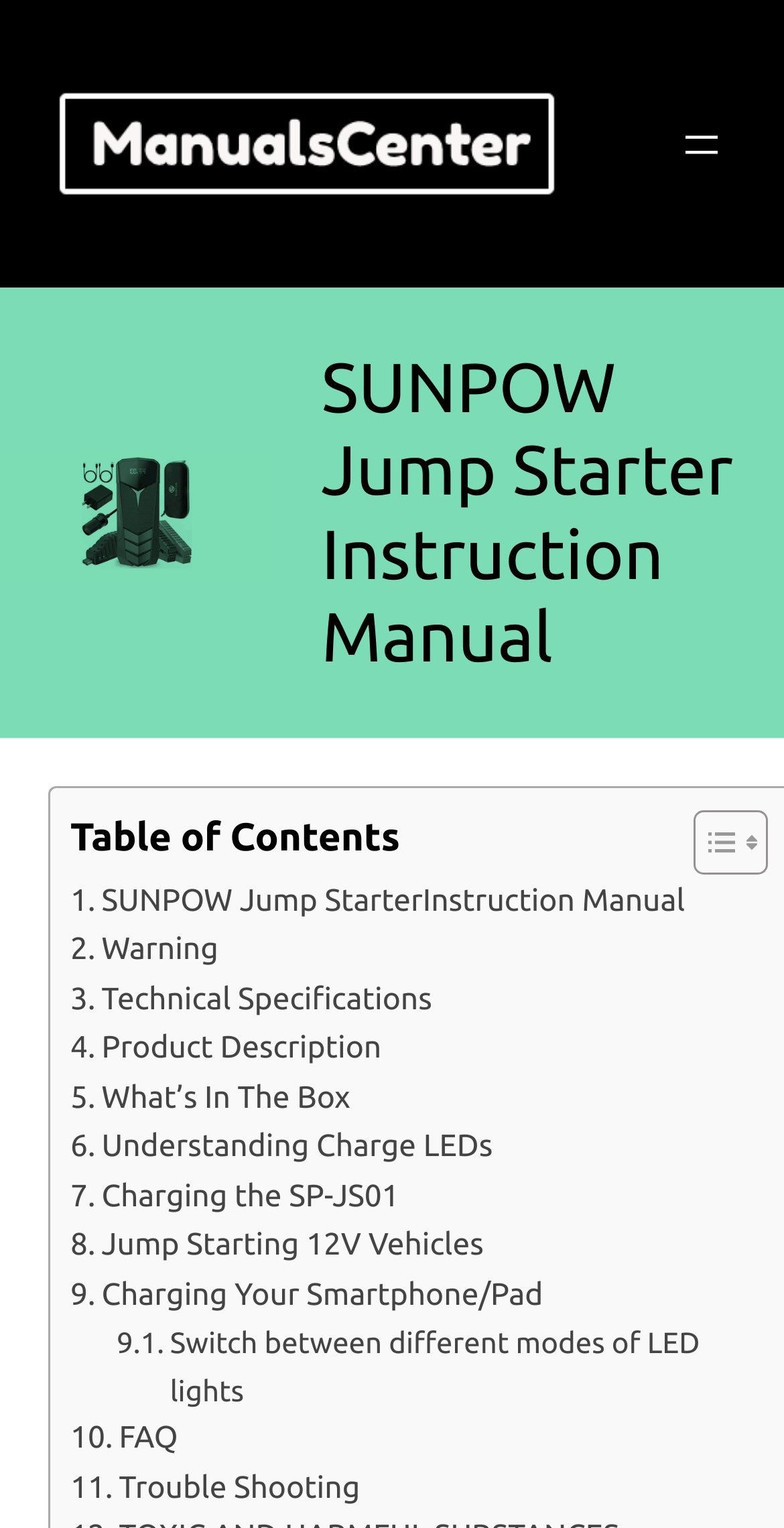What is the purpose of the 'Open menu' button?
Based on the image, give a one-word or short phrase answer.

To open a dialog